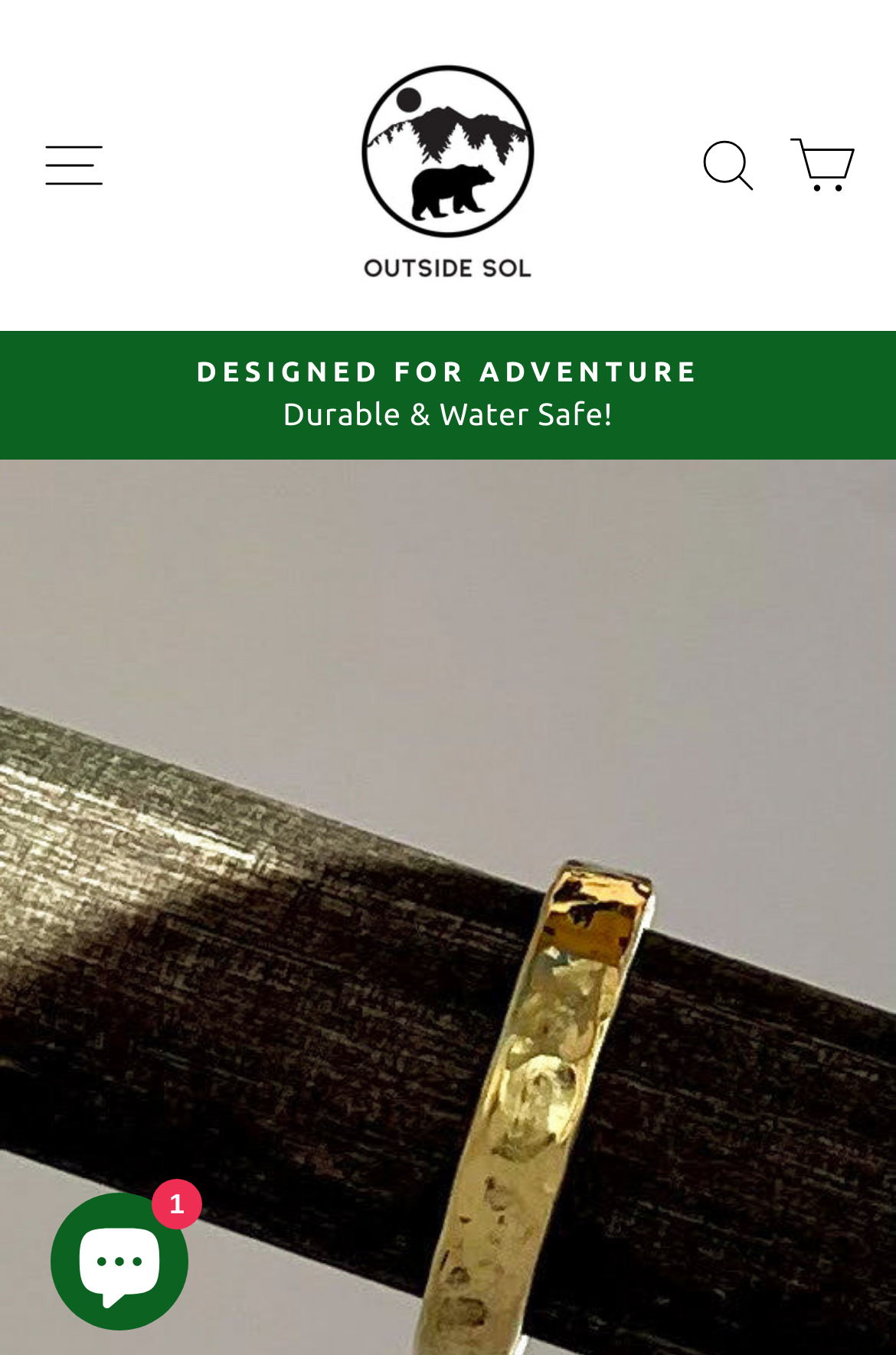Identify the bounding box for the given UI element using the description provided. Coordinates should be in the format (top-left x, top-left y, bottom-right x, bottom-right y) and must be between 0 and 1. Here is the description: icon-hamburger Site navigation

[0.024, 0.084, 0.14, 0.16]